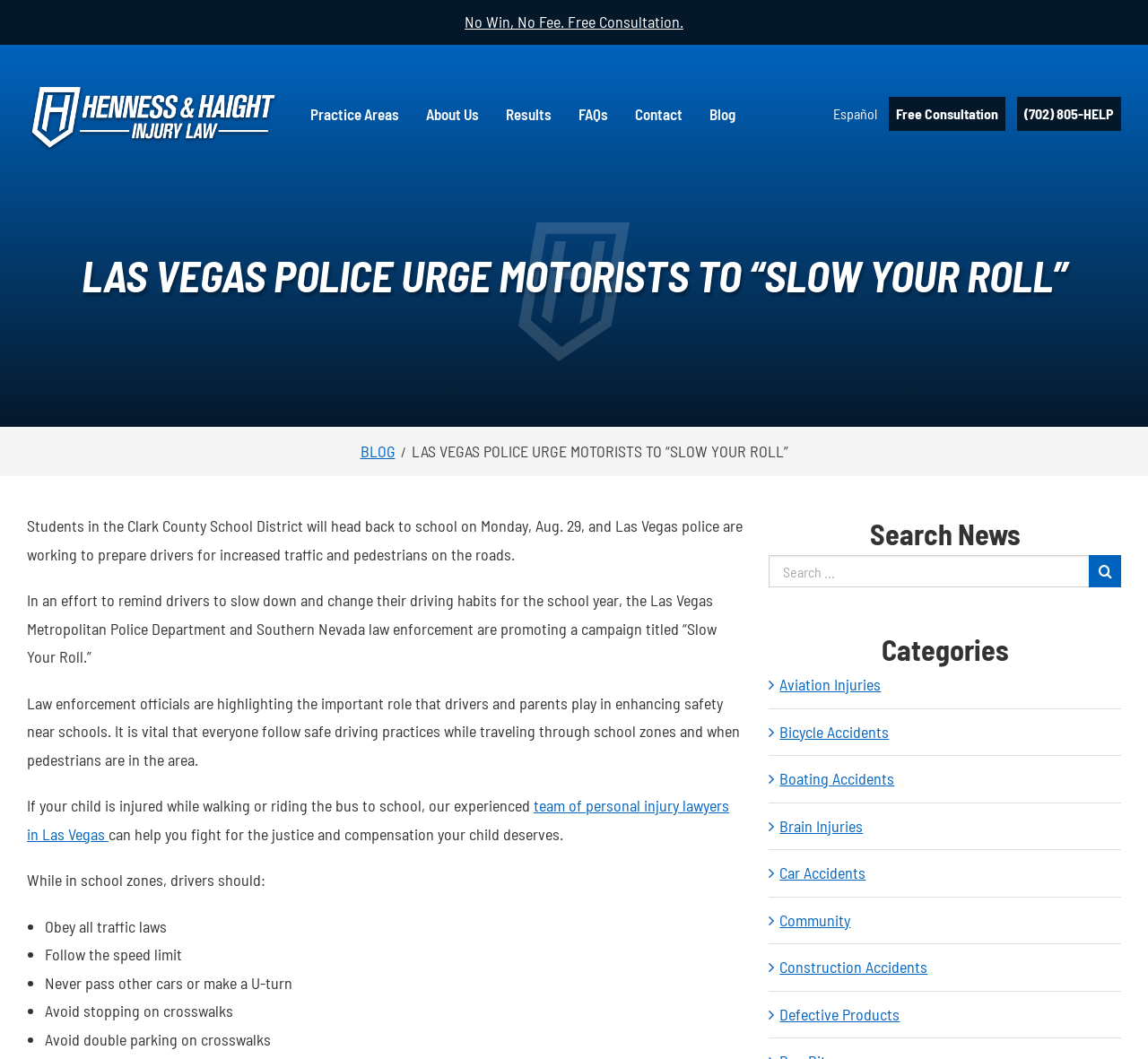Please locate the bounding box coordinates of the element that needs to be clicked to achieve the following instruction: "Read about 'Car Accidents'". The coordinates should be four float numbers between 0 and 1, i.e., [left, top, right, bottom].

[0.679, 0.811, 0.969, 0.838]